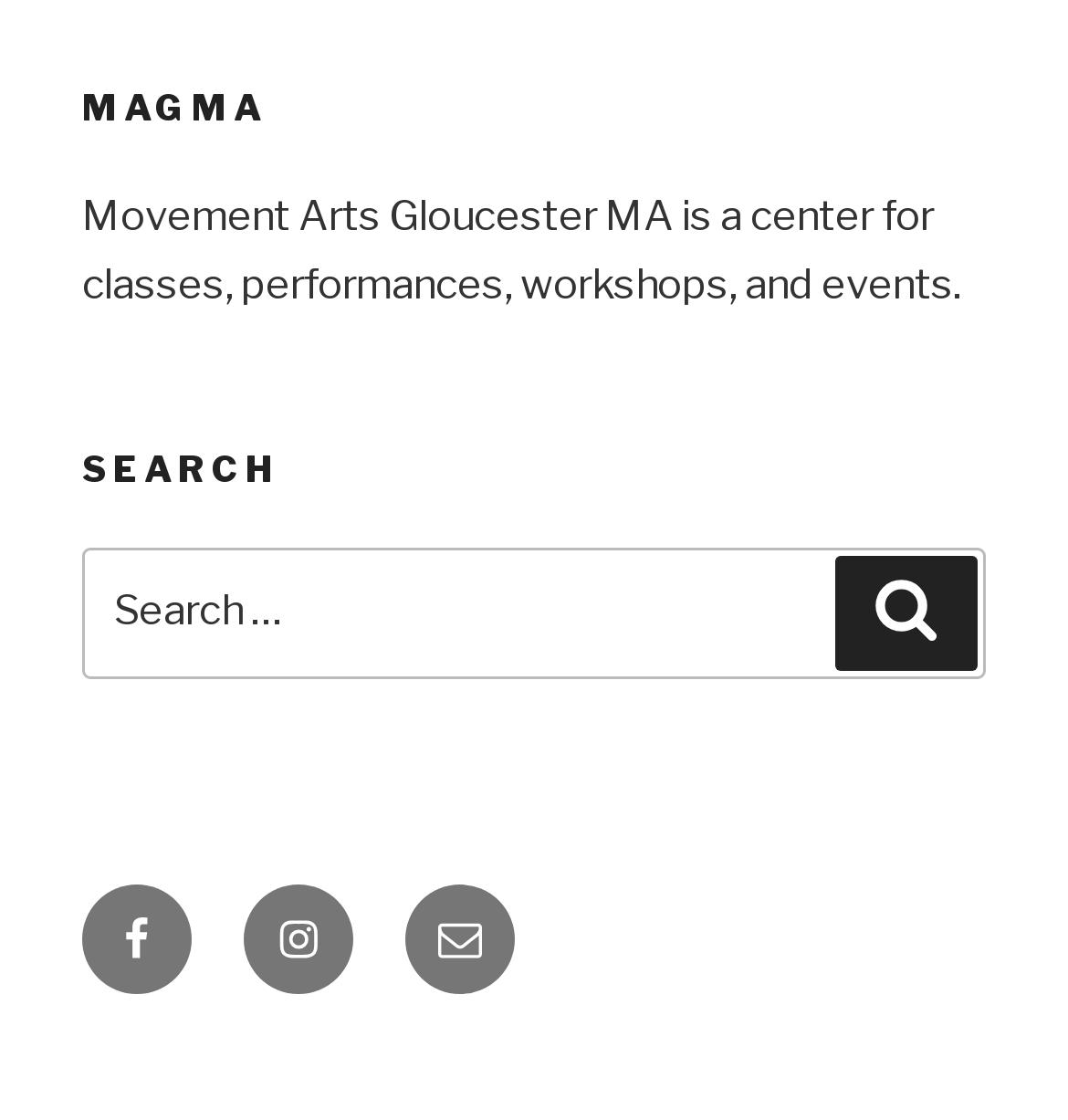Based on the element description: "Search", identify the UI element and provide its bounding box coordinates. Use four float numbers between 0 and 1, [left, top, right, bottom].

[0.782, 0.495, 0.915, 0.598]